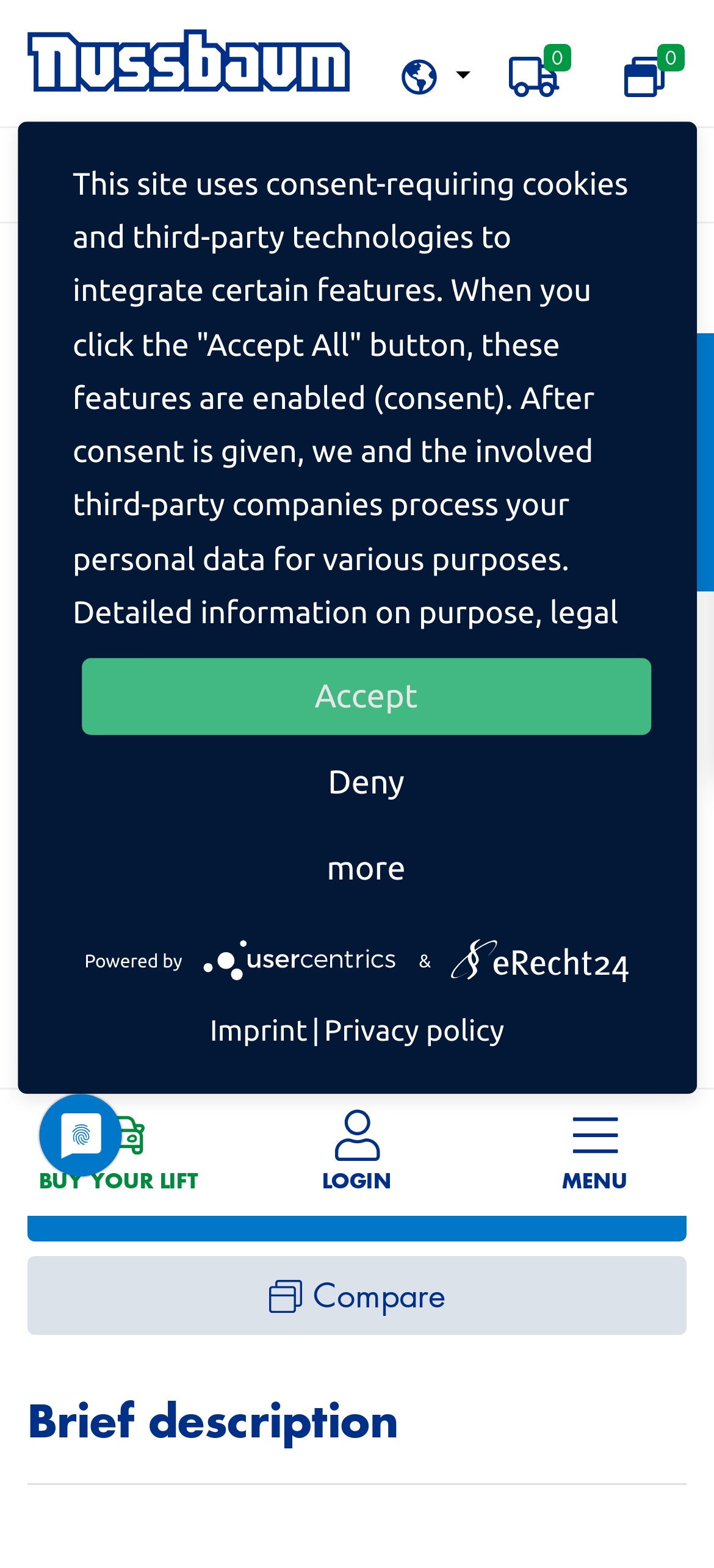Identify the bounding box coordinates for the element that needs to be clicked to fulfill this instruction: "Customize". Provide the coordinates in the format of four float numbers between 0 and 1: [left, top, right, bottom].

[0.397, 0.752, 0.603, 0.781]